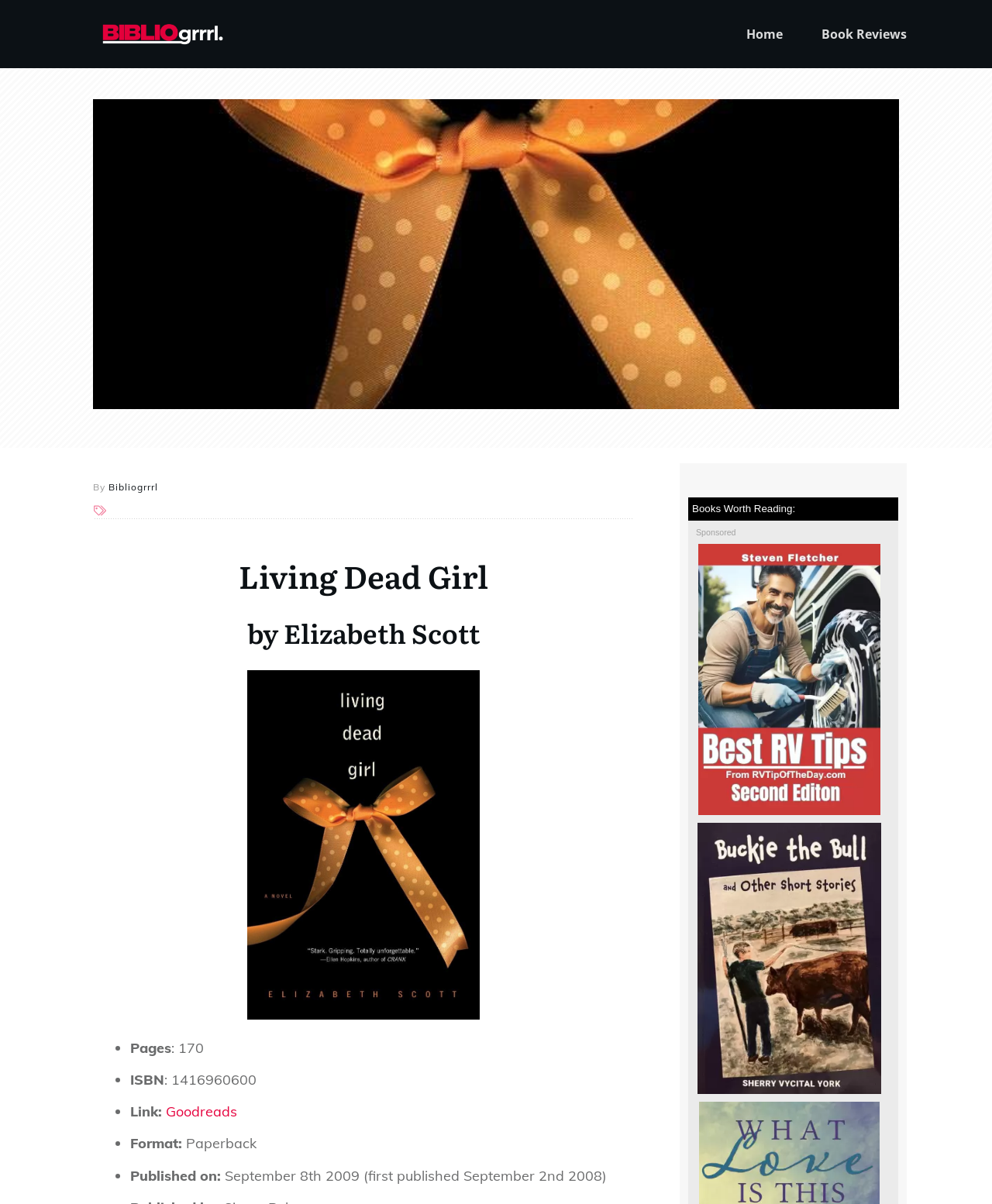When was the book first published?
Look at the screenshot and respond with one word or a short phrase.

September 2nd 2008